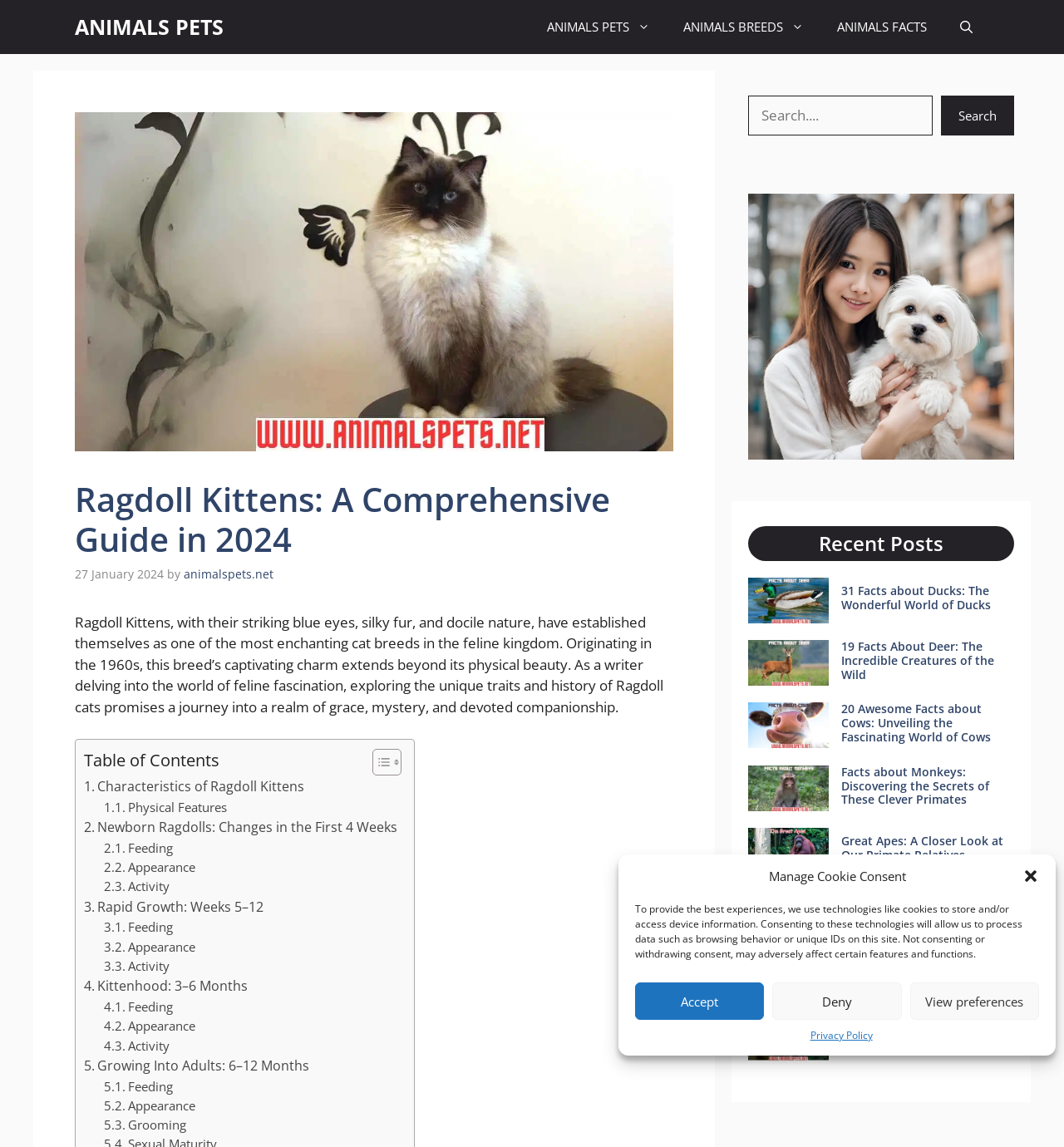Identify the bounding box coordinates of the clickable region to carry out the given instruction: "View recent posts".

[0.703, 0.458, 0.953, 0.489]